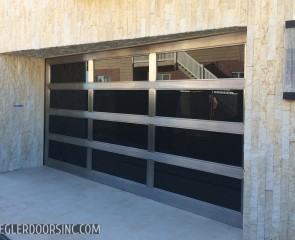What is the purpose of the glass panels?
Using the details shown in the screenshot, provide a comprehensive answer to the question.

The caption explains that the combination of aluminum slats and glass panels not only enhances the overall visual appeal but also allows natural light to filter into the garage space, promoting an open feel while maintaining privacy, implying that the primary purpose of the glass panels is to allow natural light to enter the garage.